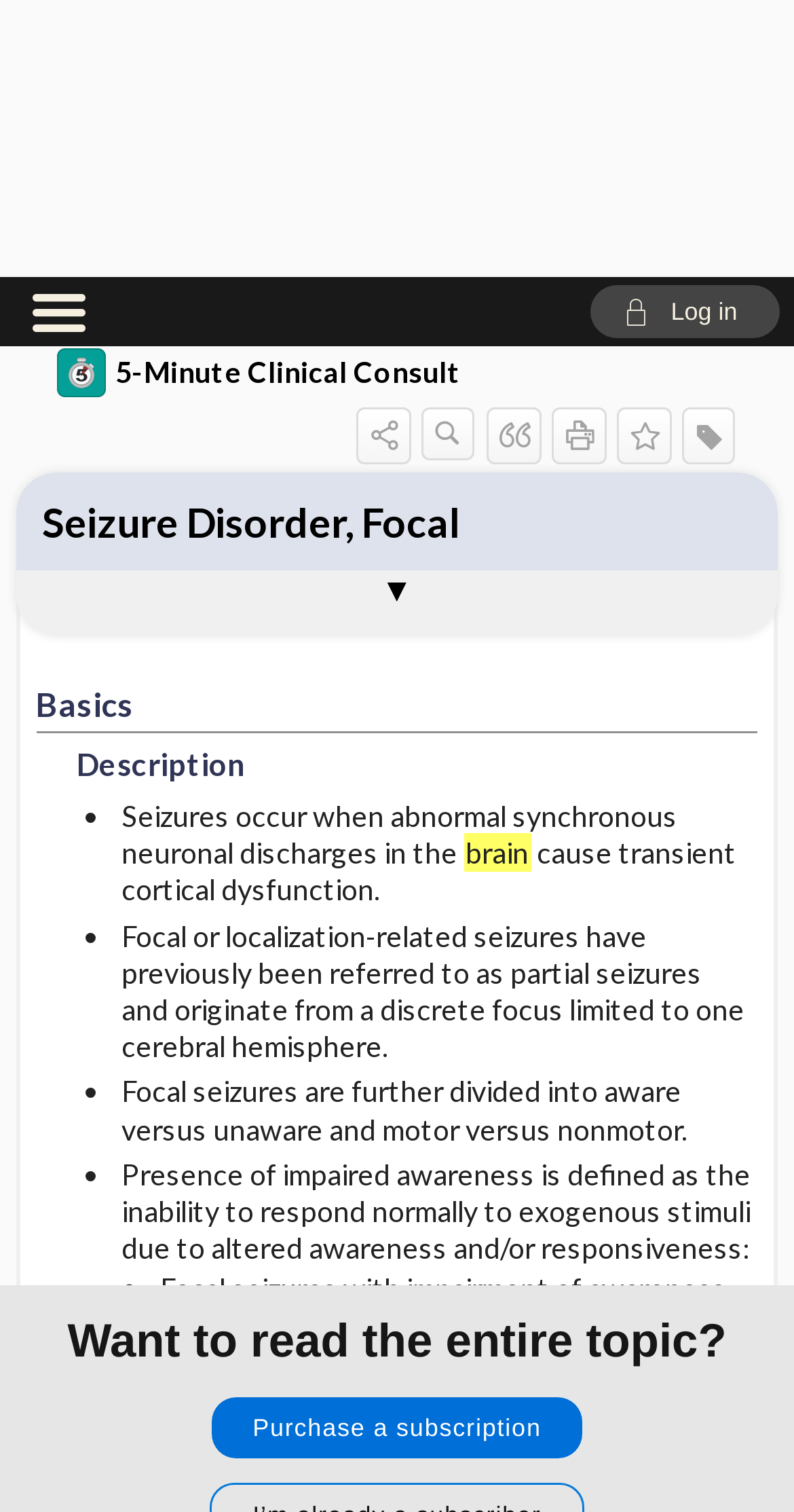Identify the main title of the webpage and generate its text content.

Seizure Disorder, Focal